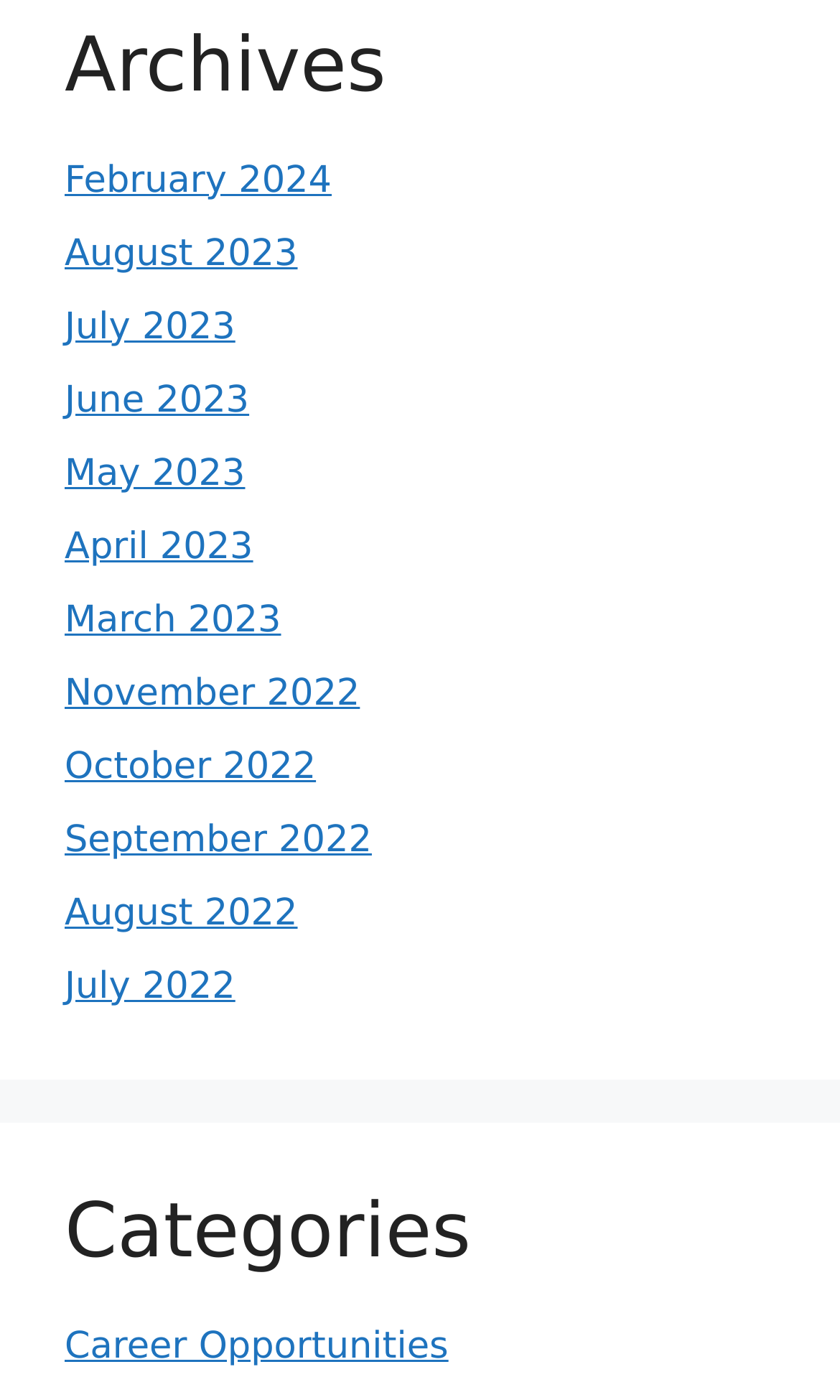Locate the bounding box coordinates of the element that needs to be clicked to carry out the instruction: "view archives". The coordinates should be given as four float numbers ranging from 0 to 1, i.e., [left, top, right, bottom].

[0.077, 0.015, 0.923, 0.079]